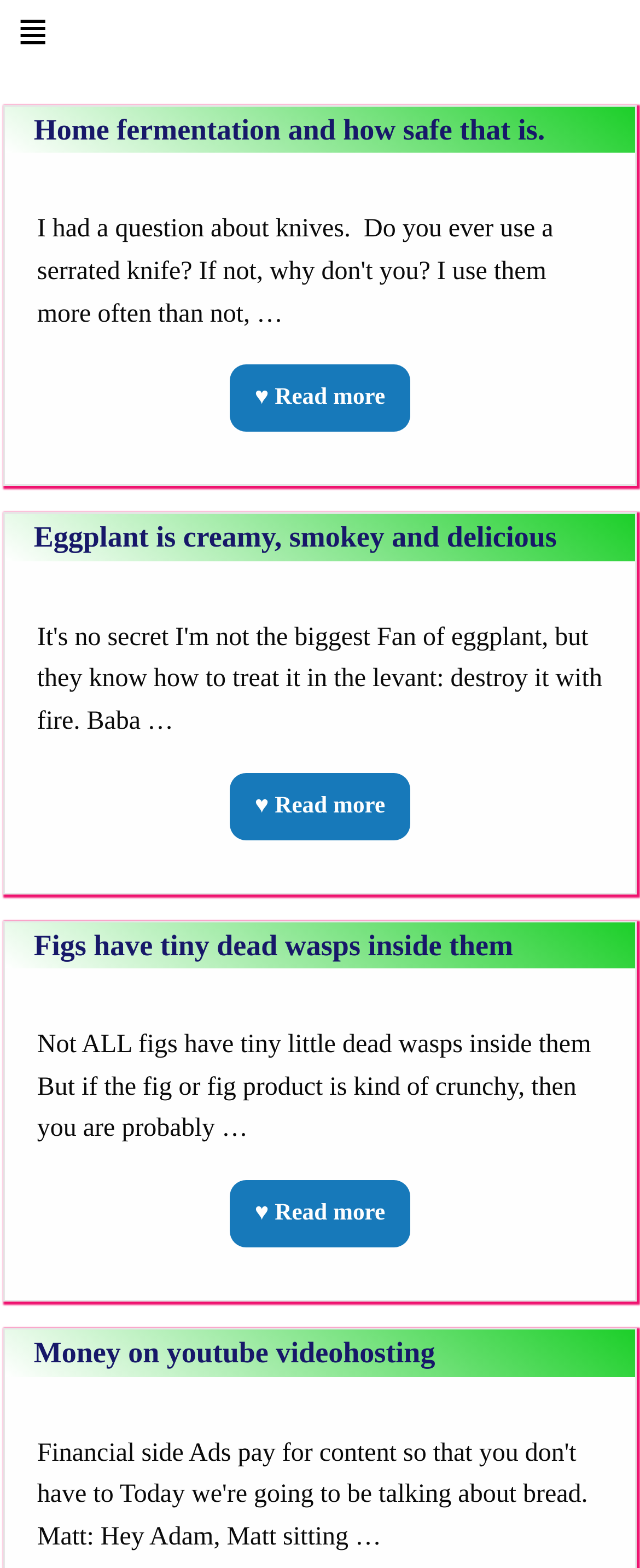Find the coordinates for the bounding box of the element with this description: "♥ Read more".

[0.359, 0.493, 0.641, 0.535]